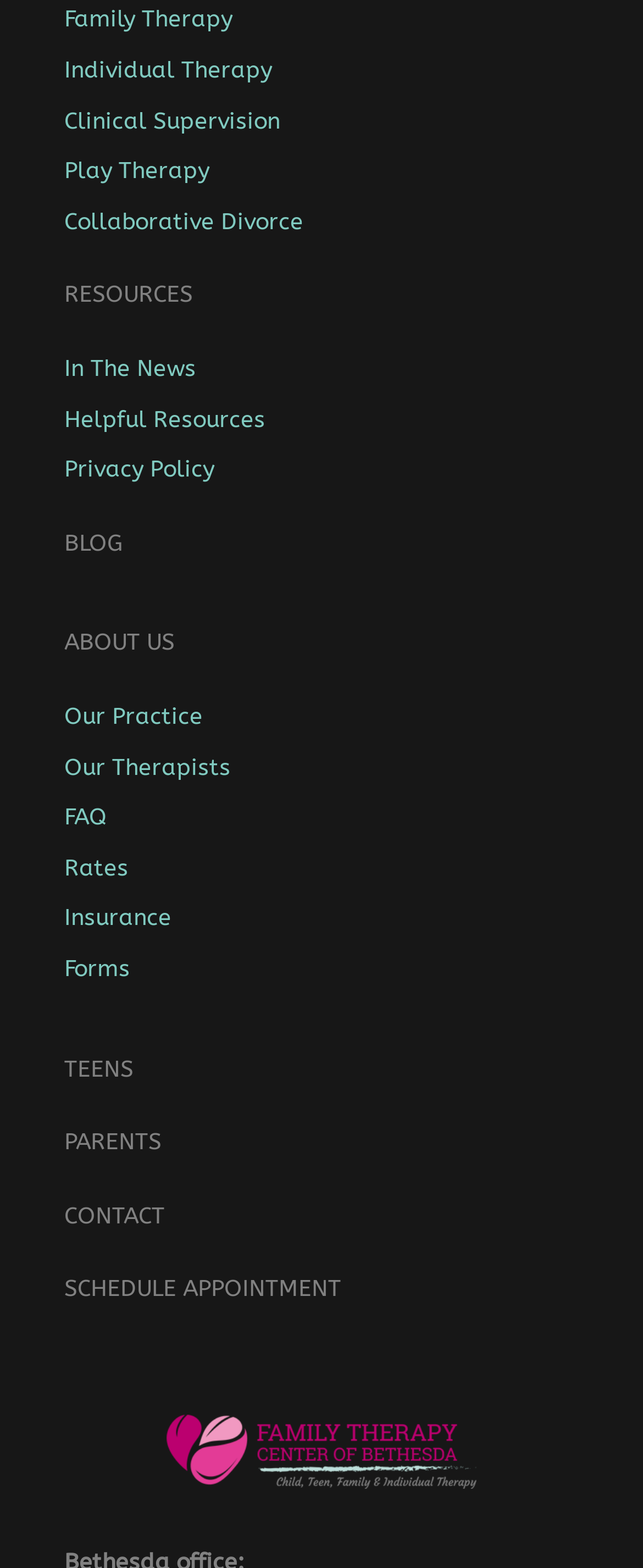What is the last link on the webpage?
Look at the image and answer the question using a single word or phrase.

SCHEDULE APPOINTMENT